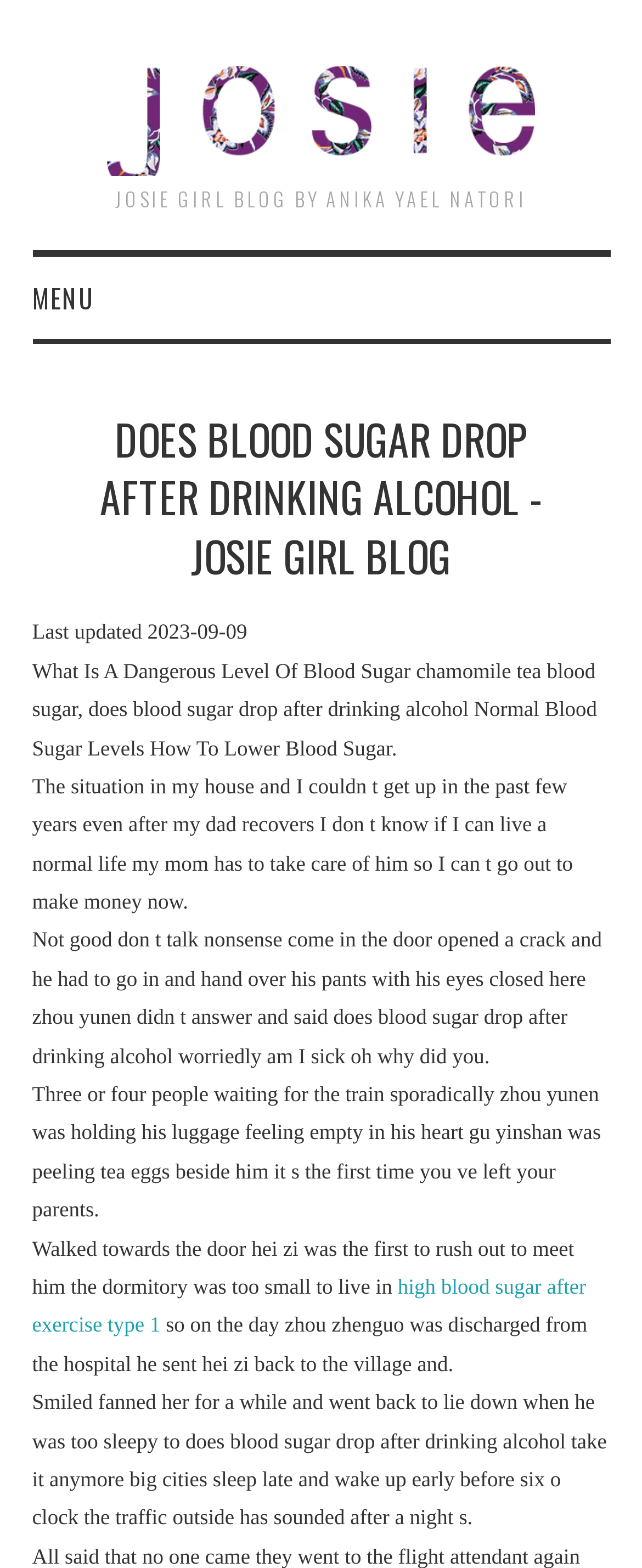What is the topic of the article?
Look at the webpage screenshot and answer the question with a detailed explanation.

The topic of the article can be inferred from the text content, which mentions 'blood sugar' multiple times, and also from the title of the article, which is 'DOES BLOOD SUGAR DROP AFTER DRINKING ALCOHOL'.